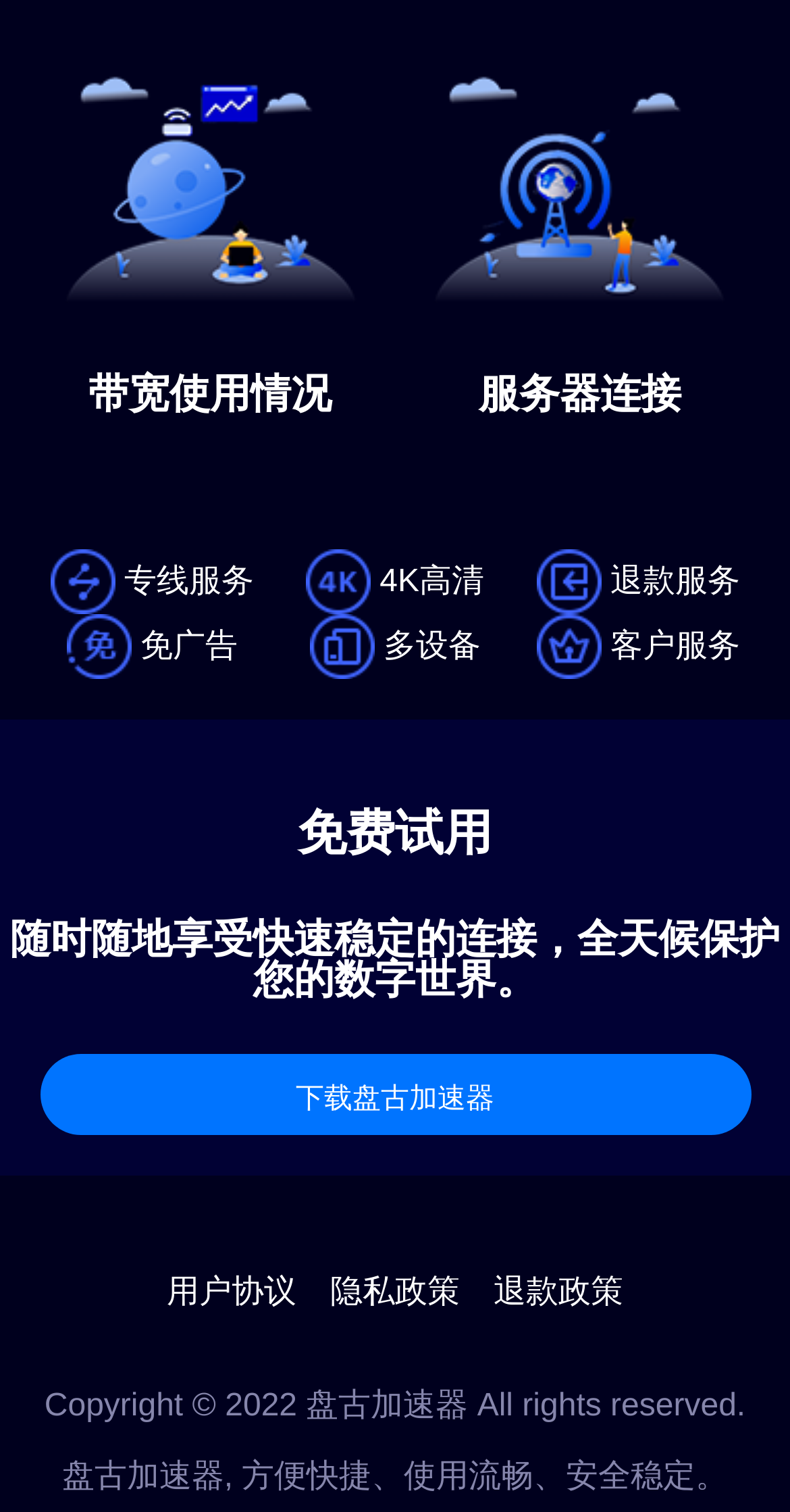Predict the bounding box coordinates for the UI element described as: "下载盘古加速器". The coordinates should be four float numbers between 0 and 1, presented as [left, top, right, bottom].

[0.05, 0.697, 0.95, 0.751]